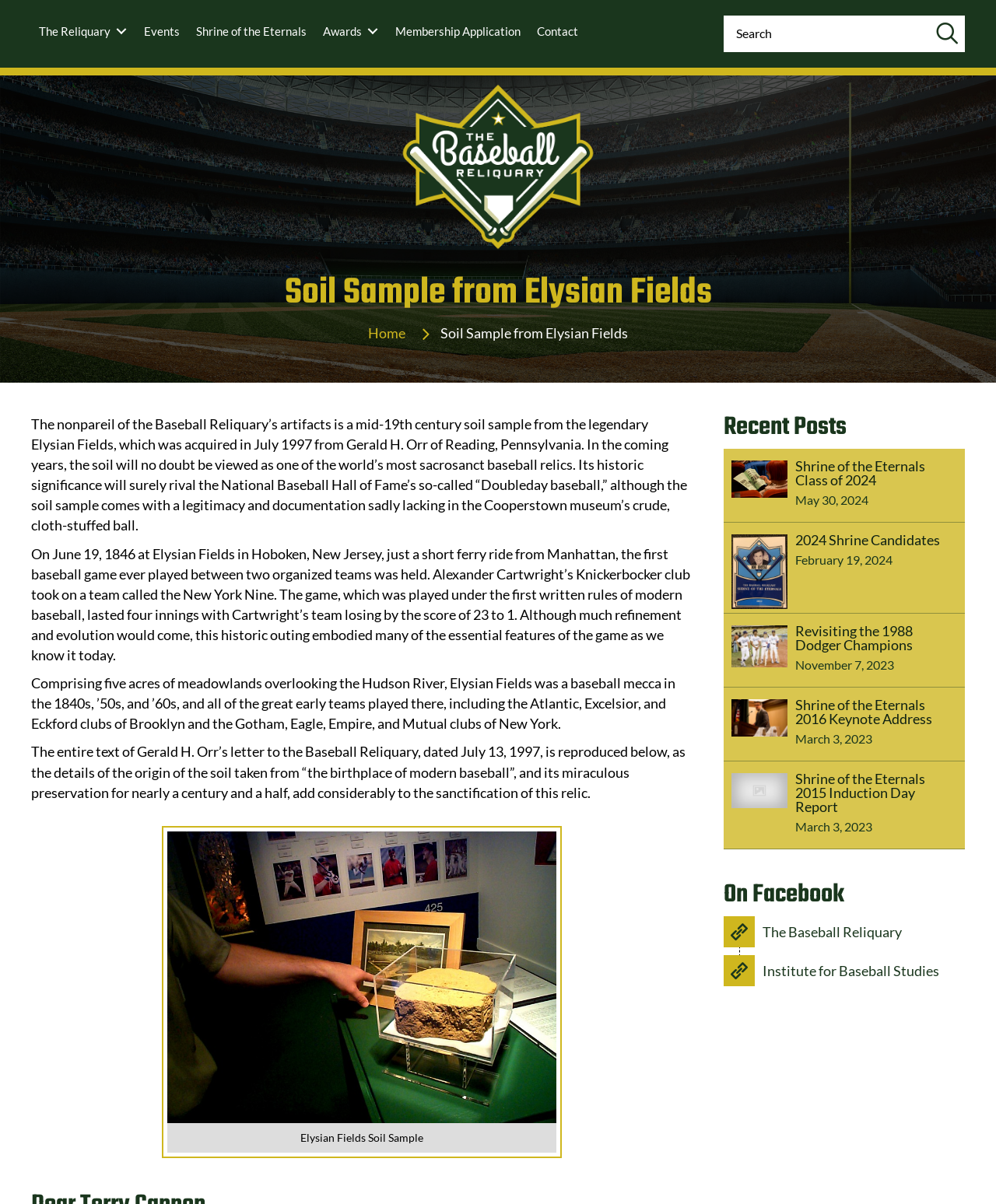Deliver a detailed narrative of the webpage's visual and textual elements.

This webpage is dedicated to the Baseball Reliquary, a museum or organization that preserves baseball artifacts. At the top of the page, there is a navigation menu with links to various sections, including "The Reliquary", "Events", "Shrine of the Eternals", "Awards", "Membership Application", and "Contact". 

Below the navigation menu, there is a search form with a search box and a search button. 

On the left side of the page, there is a heading "Soil Sample from Elysian Fields" followed by a link to "Home" and a descriptive text about the soil sample, which is a mid-19th century artifact from the legendary Elysian Fields. The text explains the historical significance of the soil sample and its connection to the first organized baseball game played in 1846. 

Below the descriptive text, there are three paragraphs of text that provide more information about the history of Elysian Fields and its importance in baseball history. 

On the right side of the page, there is an image of the Baseball Reliquary's logo, and below it, there is a section titled "Recent Posts" with links to several articles, including "Shrine of the Eternals Class of 2024", "2024 Shrine Candidates", "Revisiting the 1988 Dodger Champions", "Shrine of the Eternals 2016 Keynote Address", and "Shrine of the Eternals 2015 Induction Day Report". Each article has a corresponding image and a date of publication. 

At the bottom of the page, there is a section titled "On Facebook" with links to the Baseball Reliquary's and the Institute for Baseball Studies' Facebook pages.